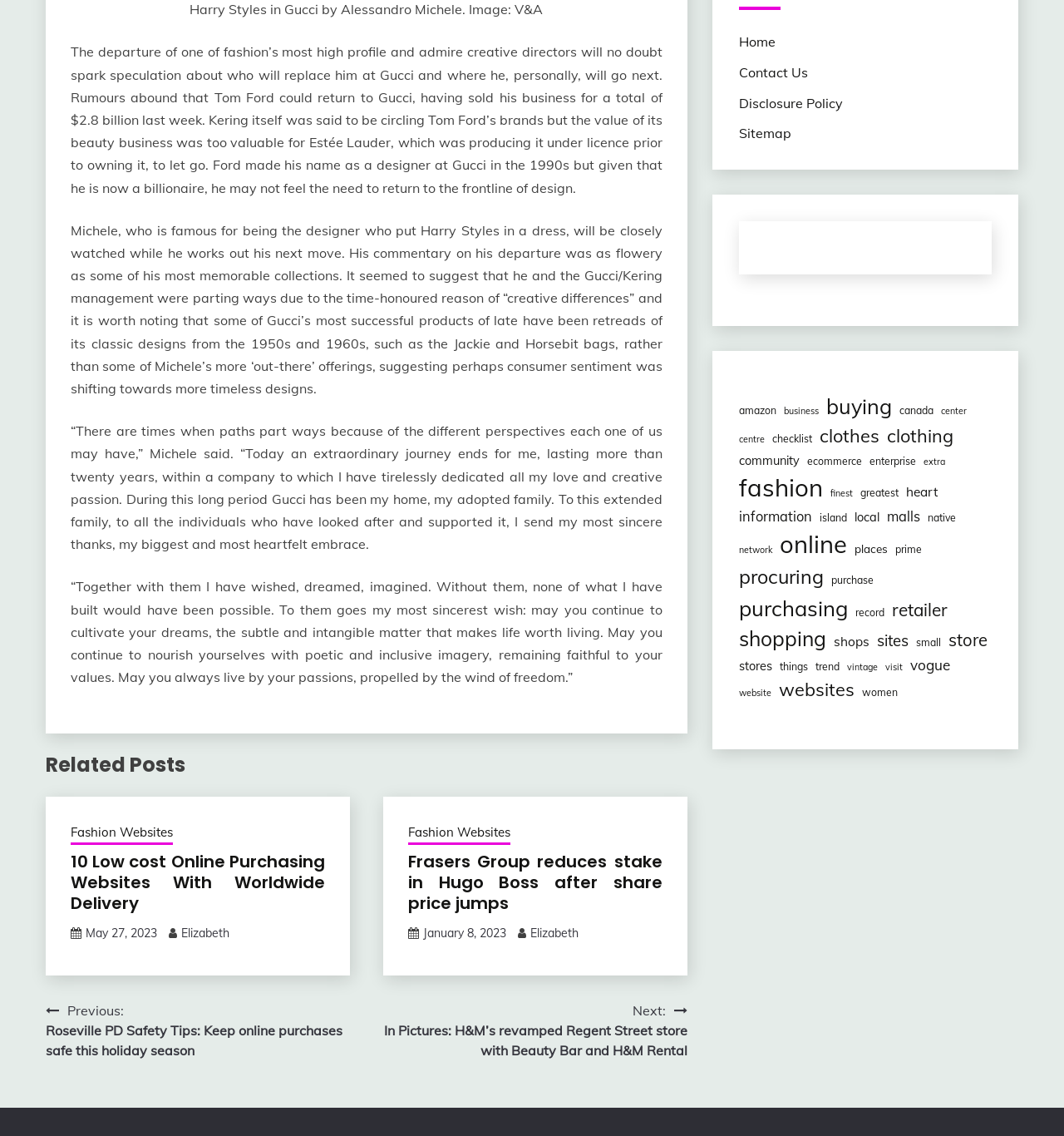Extract the bounding box coordinates for the UI element described as: "May 27, 2023November 3, 2018".

[0.08, 0.814, 0.148, 0.828]